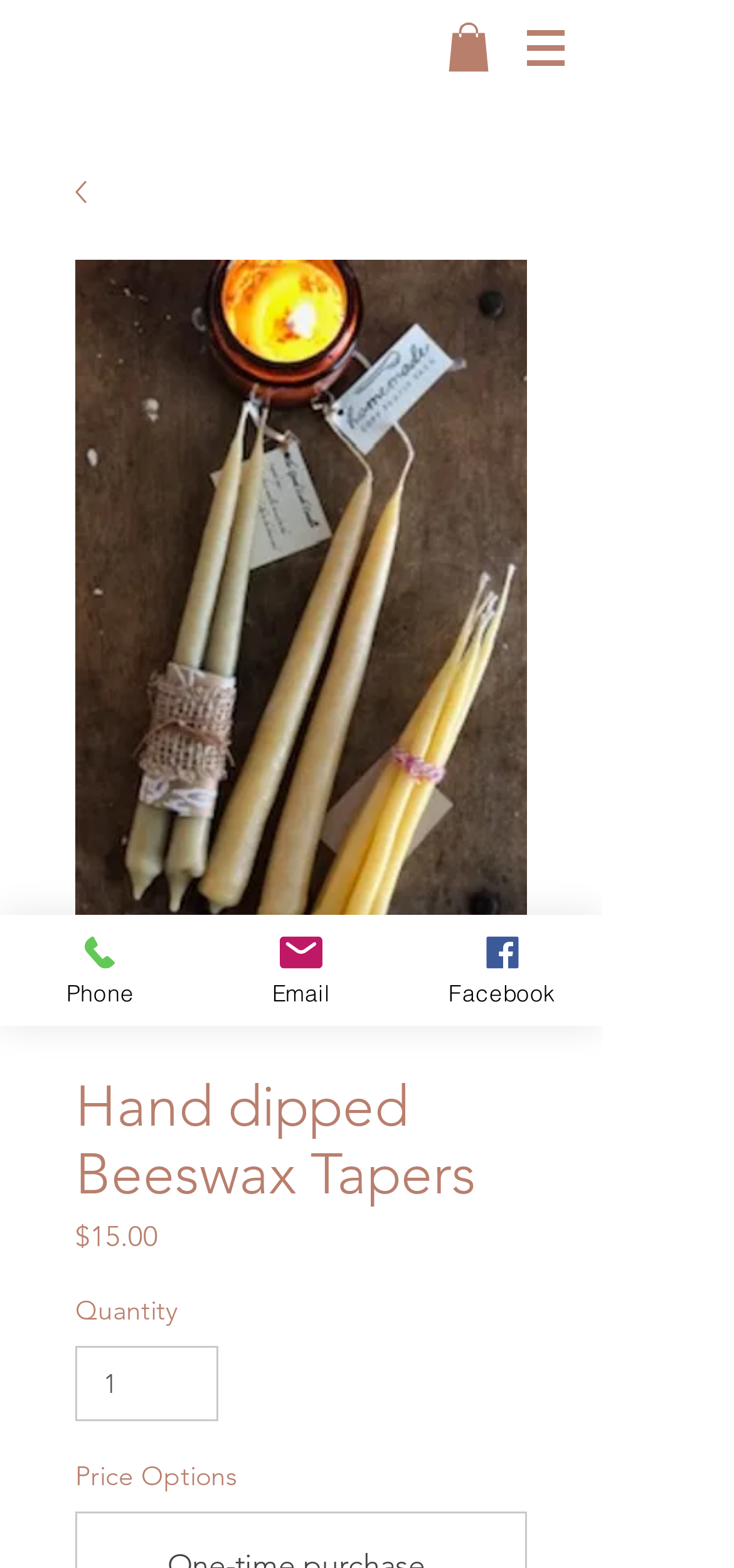What is the name of the product?
Look at the image and respond with a one-word or short phrase answer.

Hand dipped Beeswax Tapers